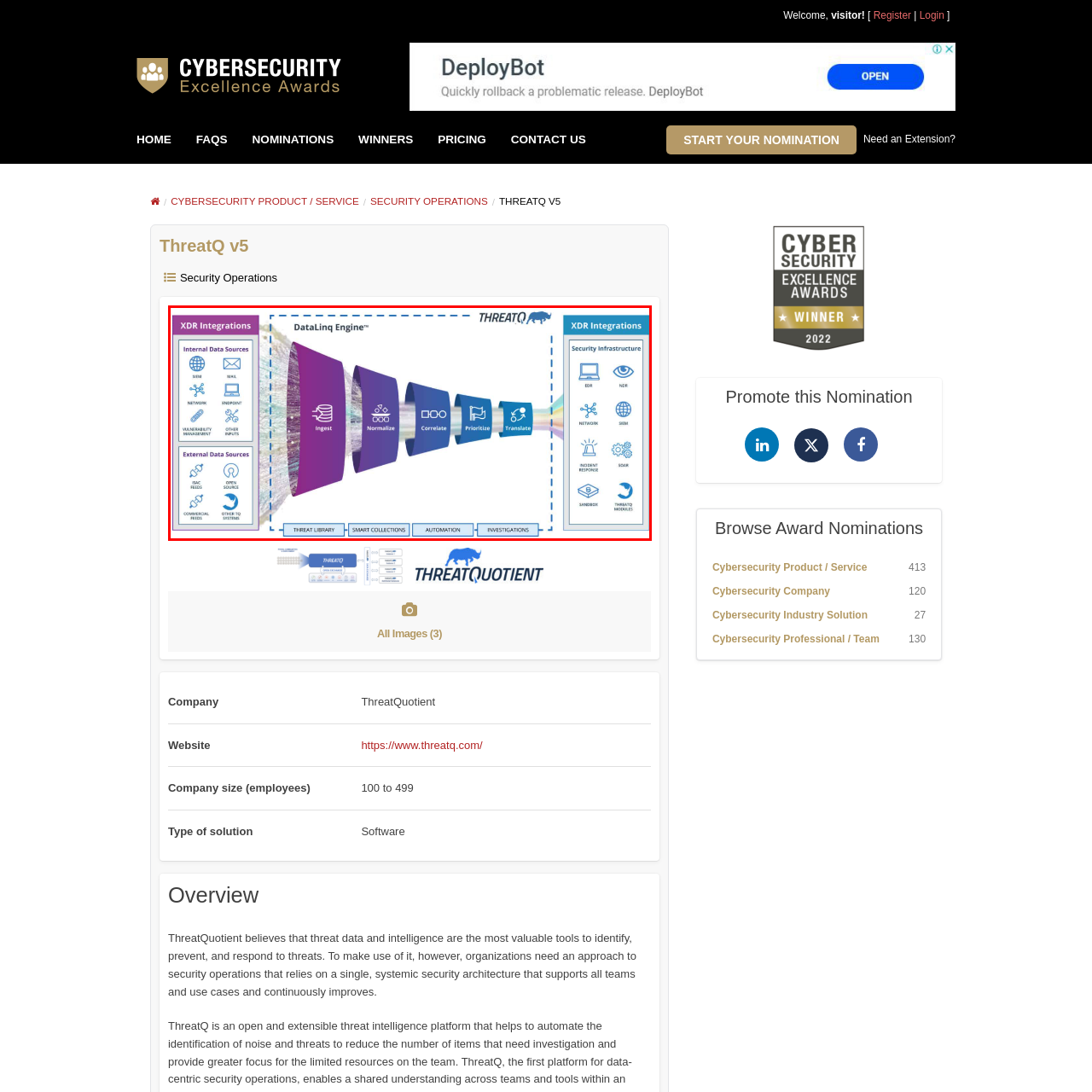Provide a detailed narrative of the image inside the red-bordered section.

This image illustrates ThreatQuotient's DataLinq Engine™, a pivotal component of their cybersecurity solutions. The diagram highlights the integration of various data sources, demonstrating how the system processes information to enhance security operations. It features a flowchart on the central processing pathway, with stages labeled "Ingest," "Normalize," "Correlate," "Prioritize," and "Translate," emphasizing the systematic approach to data handling.

On the left and right sides, additional text boxes outline the types of internal and external data sources integrated through the XDR (Extended Detection and Response) framework. These include network, endpoint, and vulnerability management on the left, and various security infrastructure elements such as EDR and NDR on the right. The overall design underscores the interconnectedness of these components in creating a comprehensive security posture, with icons representing various functionalities for threat management, investigation, and automation, catering to the needs of cybersecurity professionals and organizations.